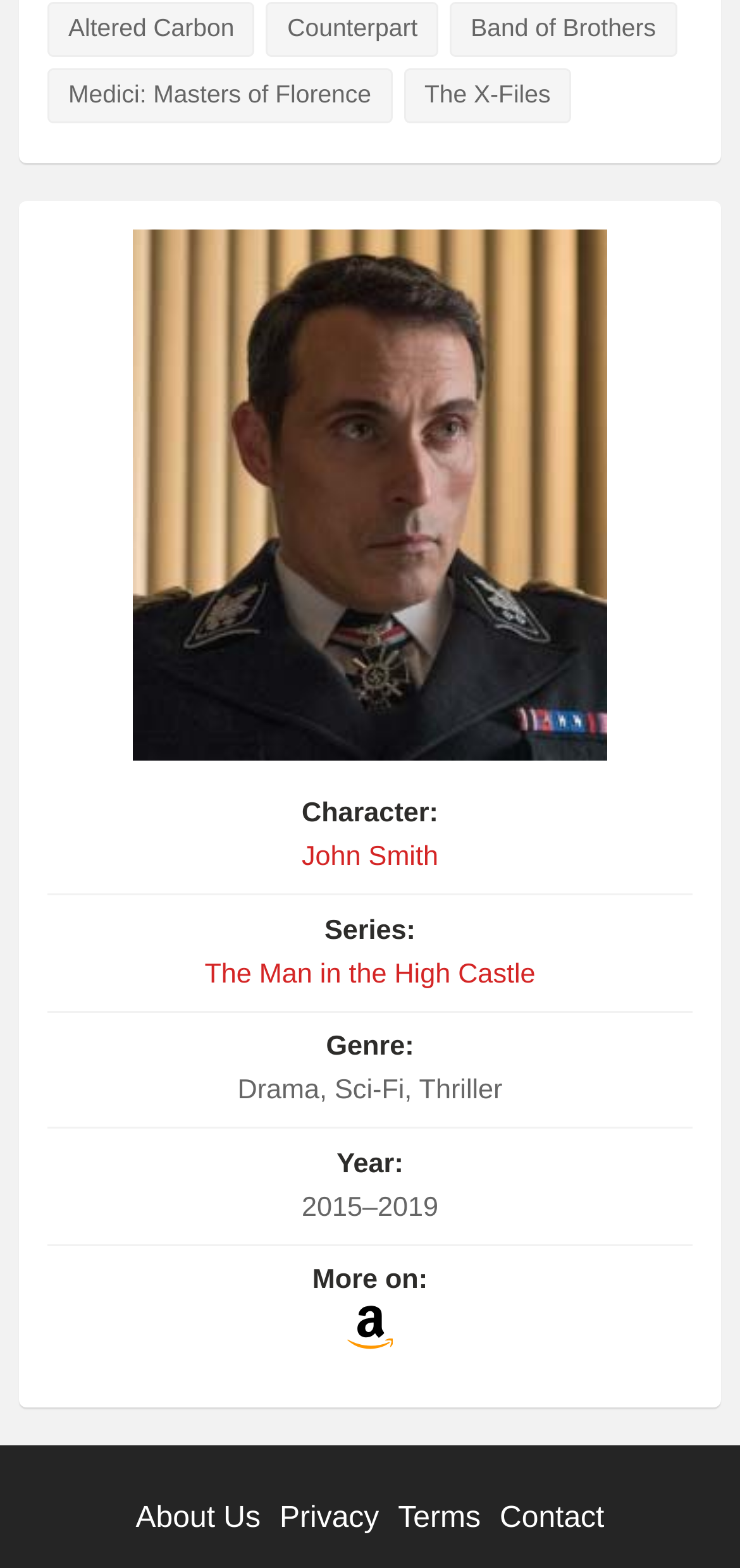Please identify the bounding box coordinates of the region to click in order to complete the given instruction: "Contact us". The coordinates should be four float numbers between 0 and 1, i.e., [left, top, right, bottom].

[0.675, 0.958, 0.817, 0.978]